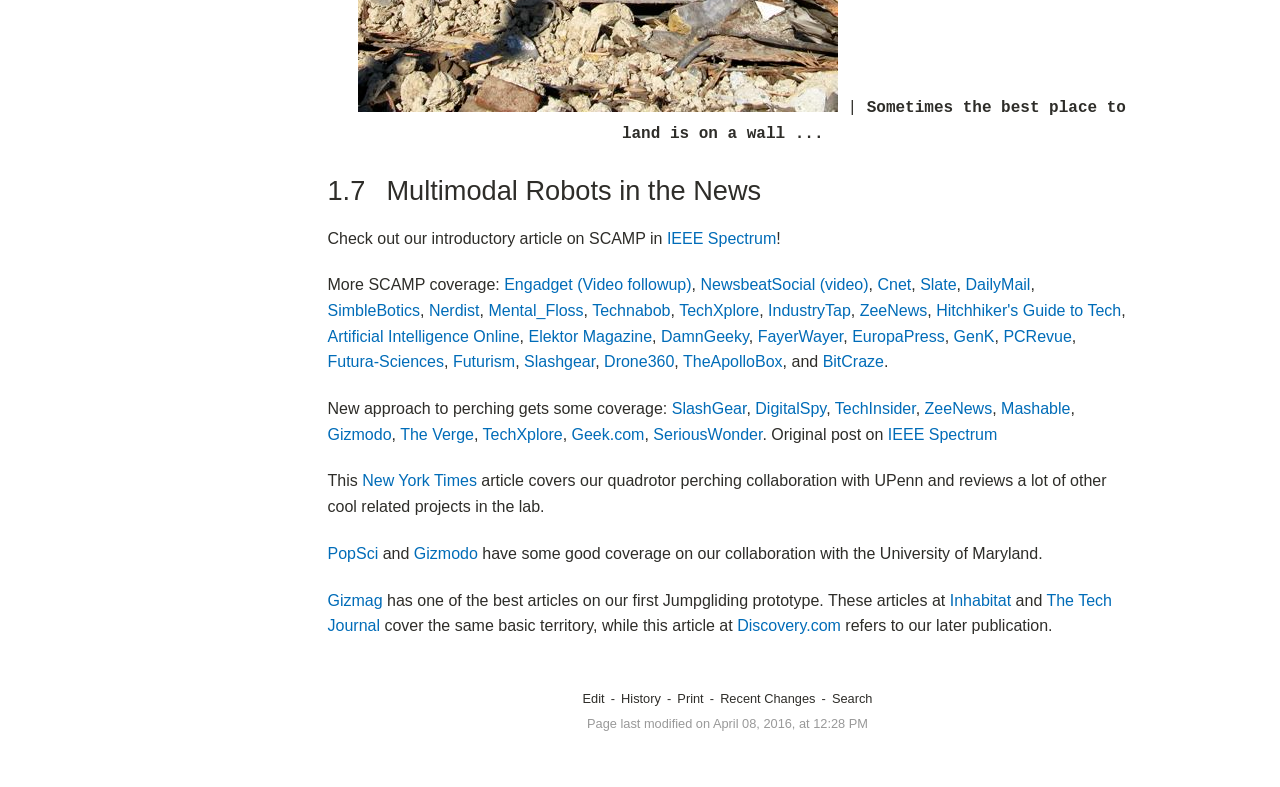Could you specify the bounding box coordinates for the clickable section to complete the following instruction: "Explore SimbleBotics"?

[0.256, 0.384, 0.328, 0.405]